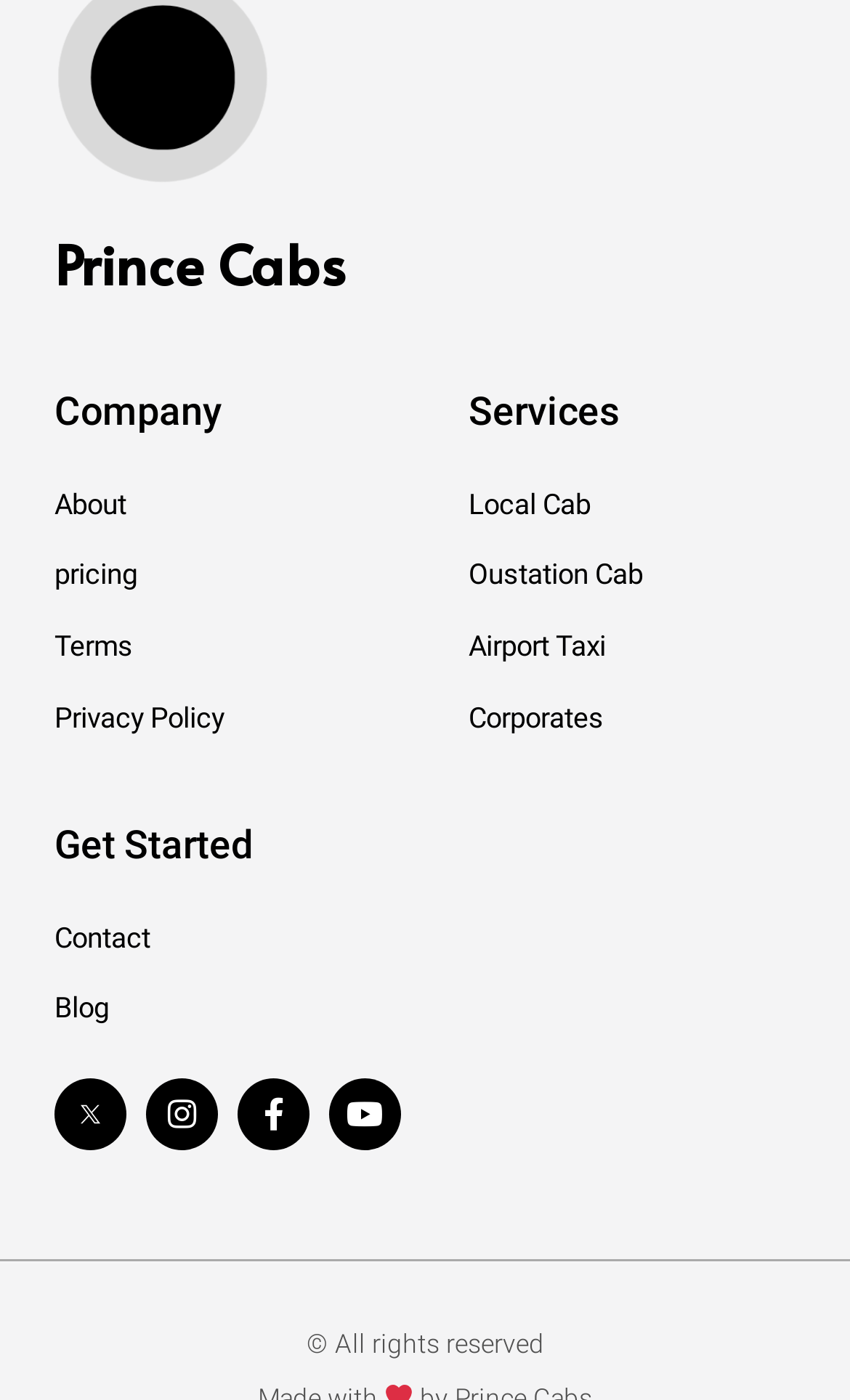What is the copyright information of Prince Cabs?
Refer to the image and respond with a one-word or short-phrase answer.

All rights reserved